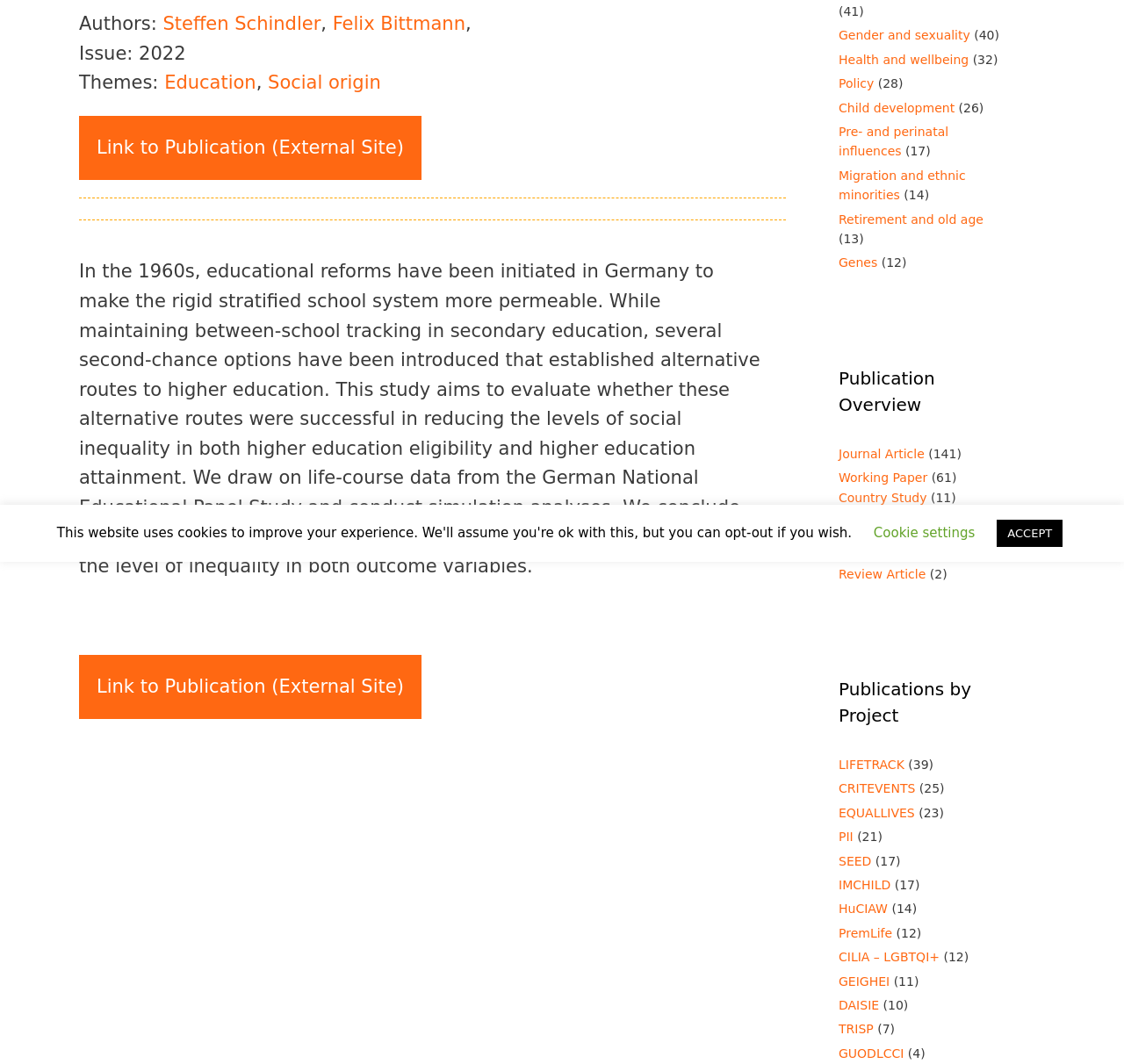Based on the description "Link to Publication (External Site)", find the bounding box of the specified UI element.

[0.07, 0.615, 0.375, 0.676]